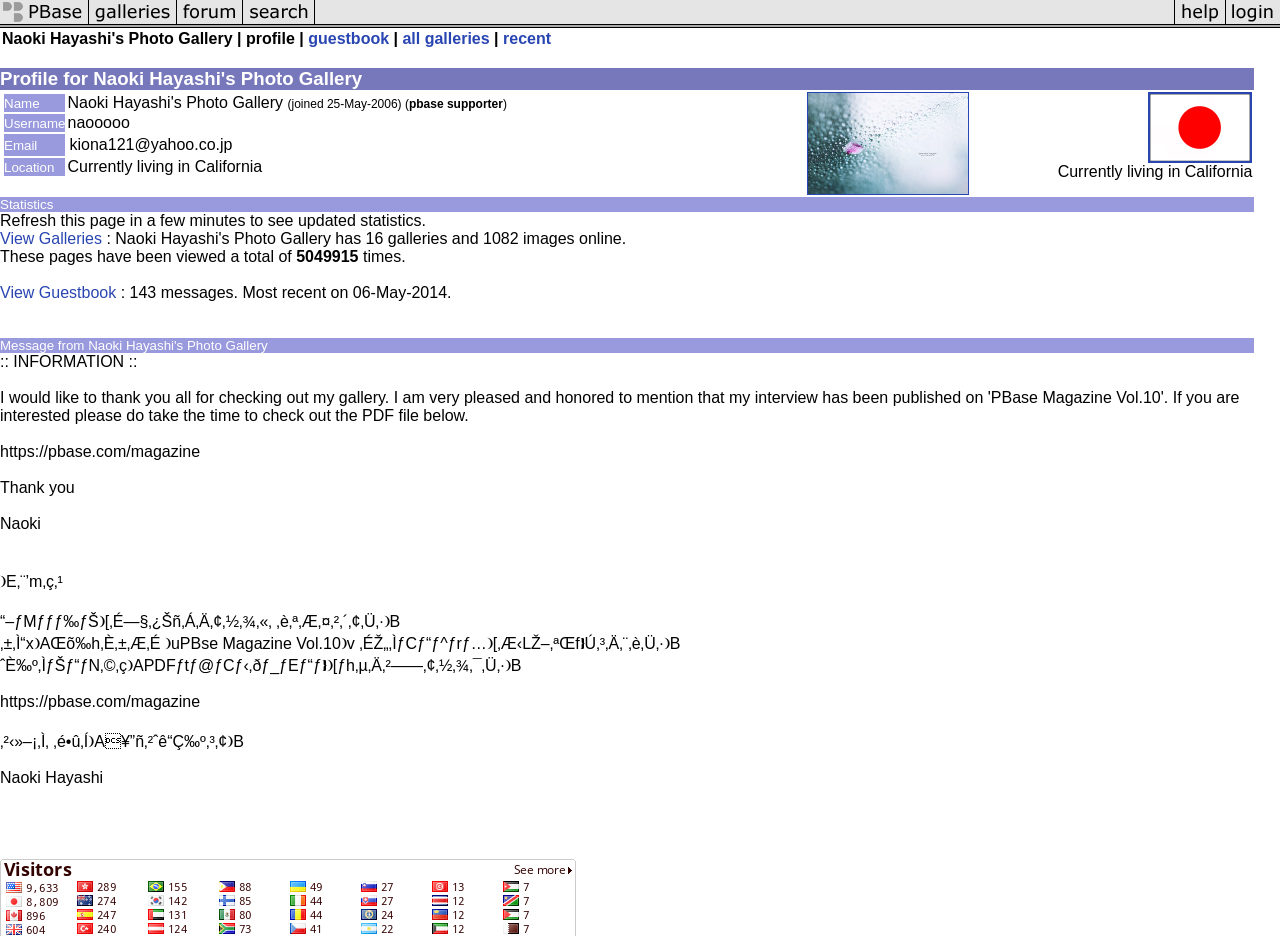Identify the bounding box coordinates for the region to click in order to carry out this instruction: "login". Provide the coordinates using four float numbers between 0 and 1, formatted as [left, top, right, bottom].

[0.958, 0.015, 1.0, 0.033]